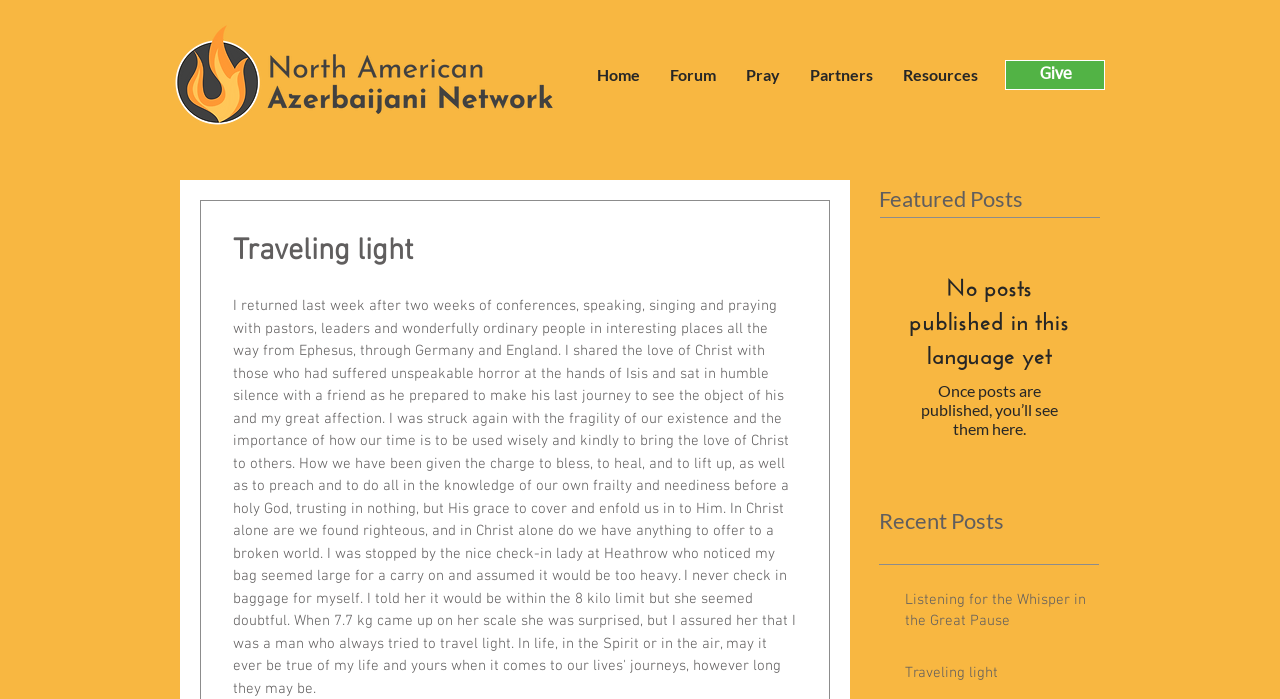Please identify the bounding box coordinates of the element's region that I should click in order to complete the following instruction: "Read the article about 'Recognizing signs of arterial blockage in the heart'". The bounding box coordinates consist of four float numbers between 0 and 1, i.e., [left, top, right, bottom].

None